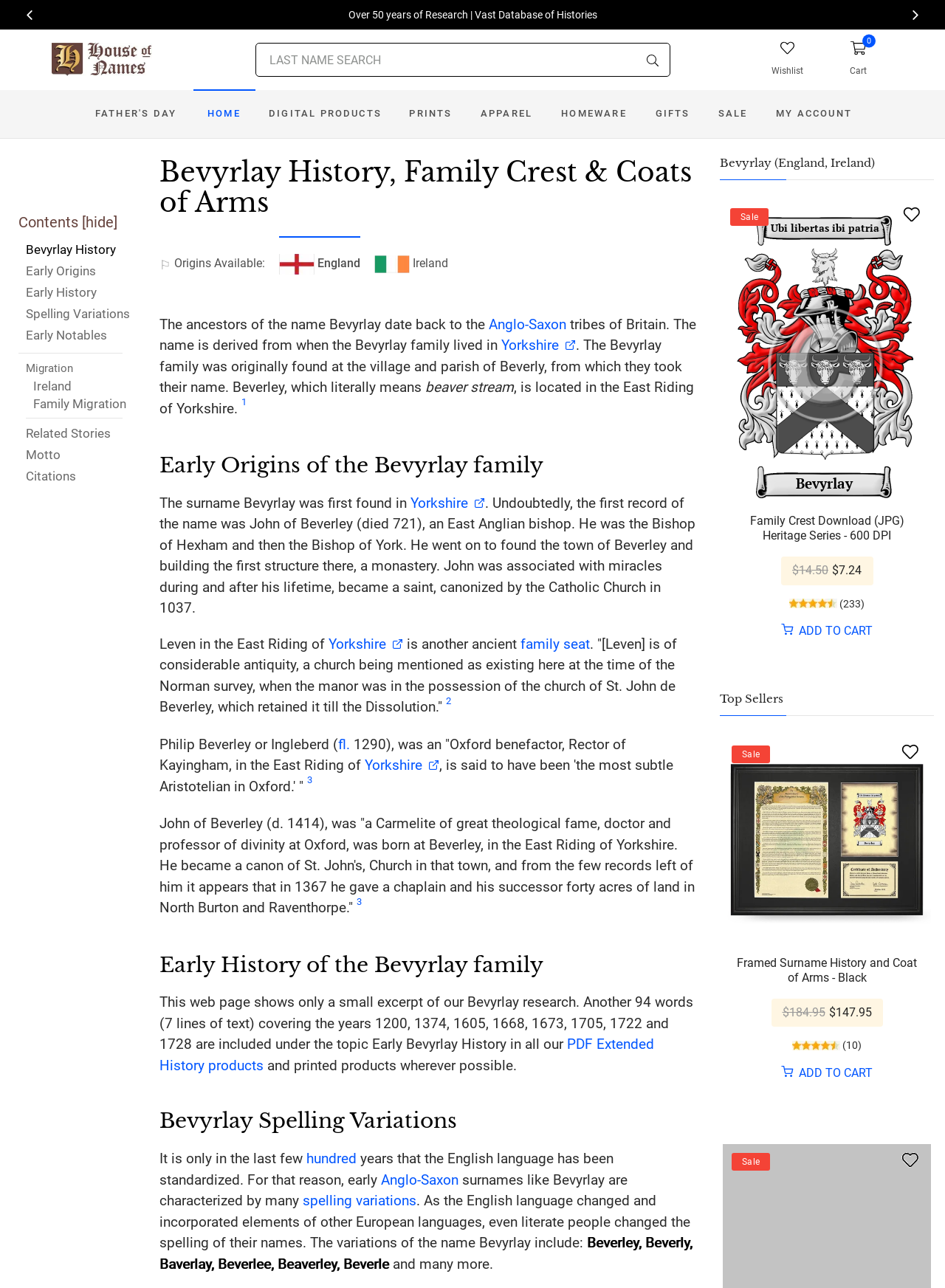Bounding box coordinates should be provided in the format (top-left x, top-left y, bottom-right x, bottom-right y) with all values between 0 and 1. Identify the bounding box for this UI element: alt="HouseofNames"

[0.055, 0.033, 0.161, 0.06]